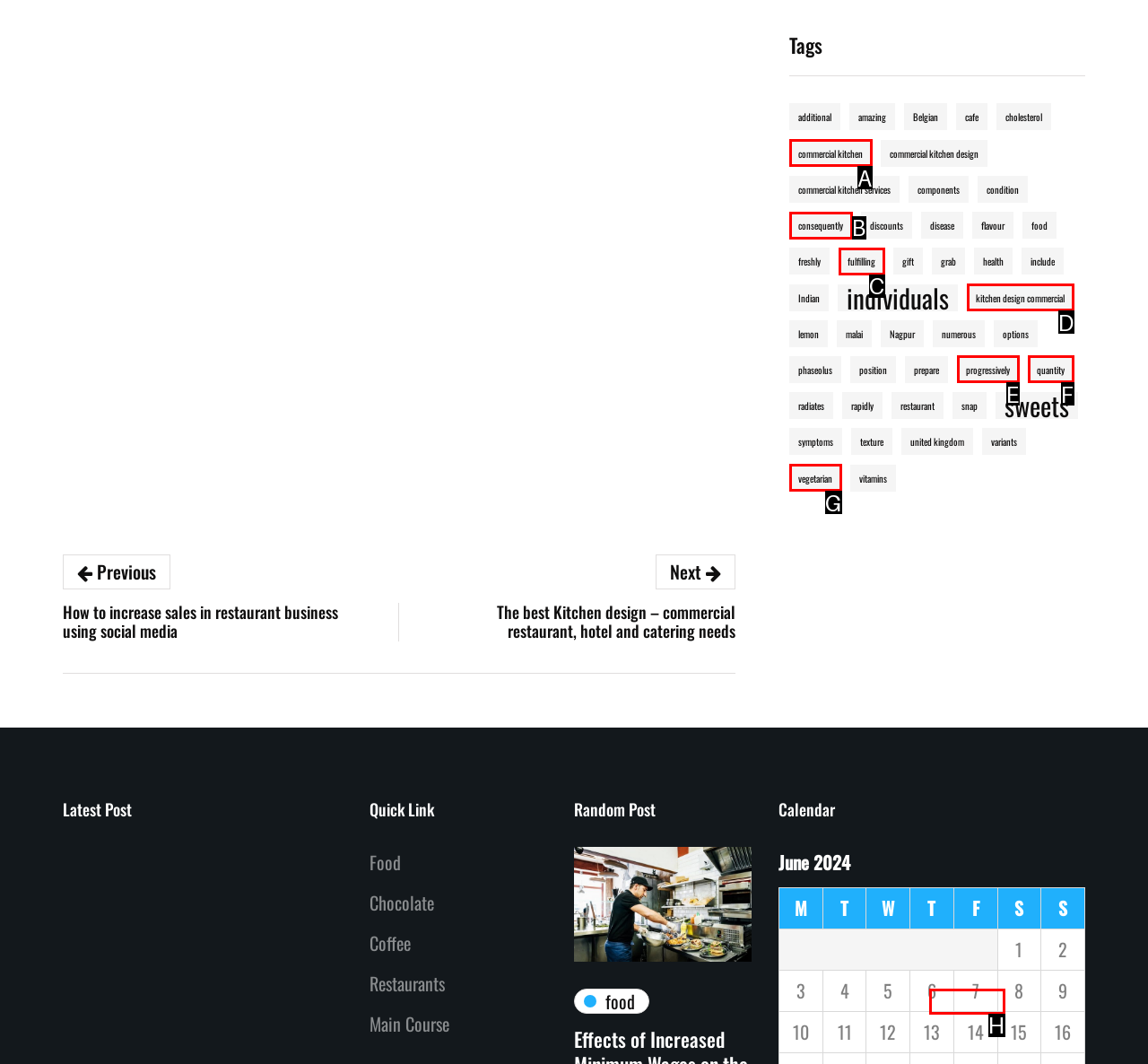Find the option that fits the given description: commercial kitchen
Answer with the letter representing the correct choice directly.

A